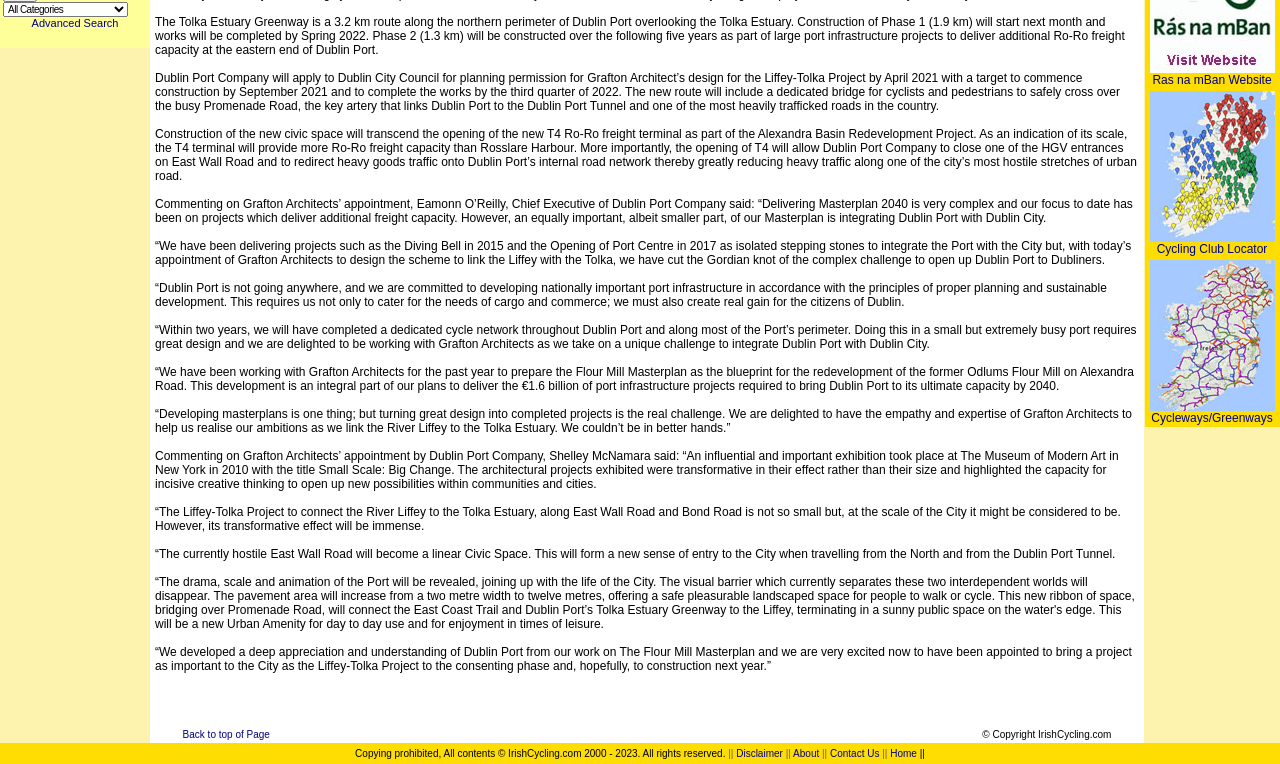Find the coordinates for the bounding box of the element with this description: "Cycling Club Locator".

[0.898, 0.298, 0.996, 0.335]